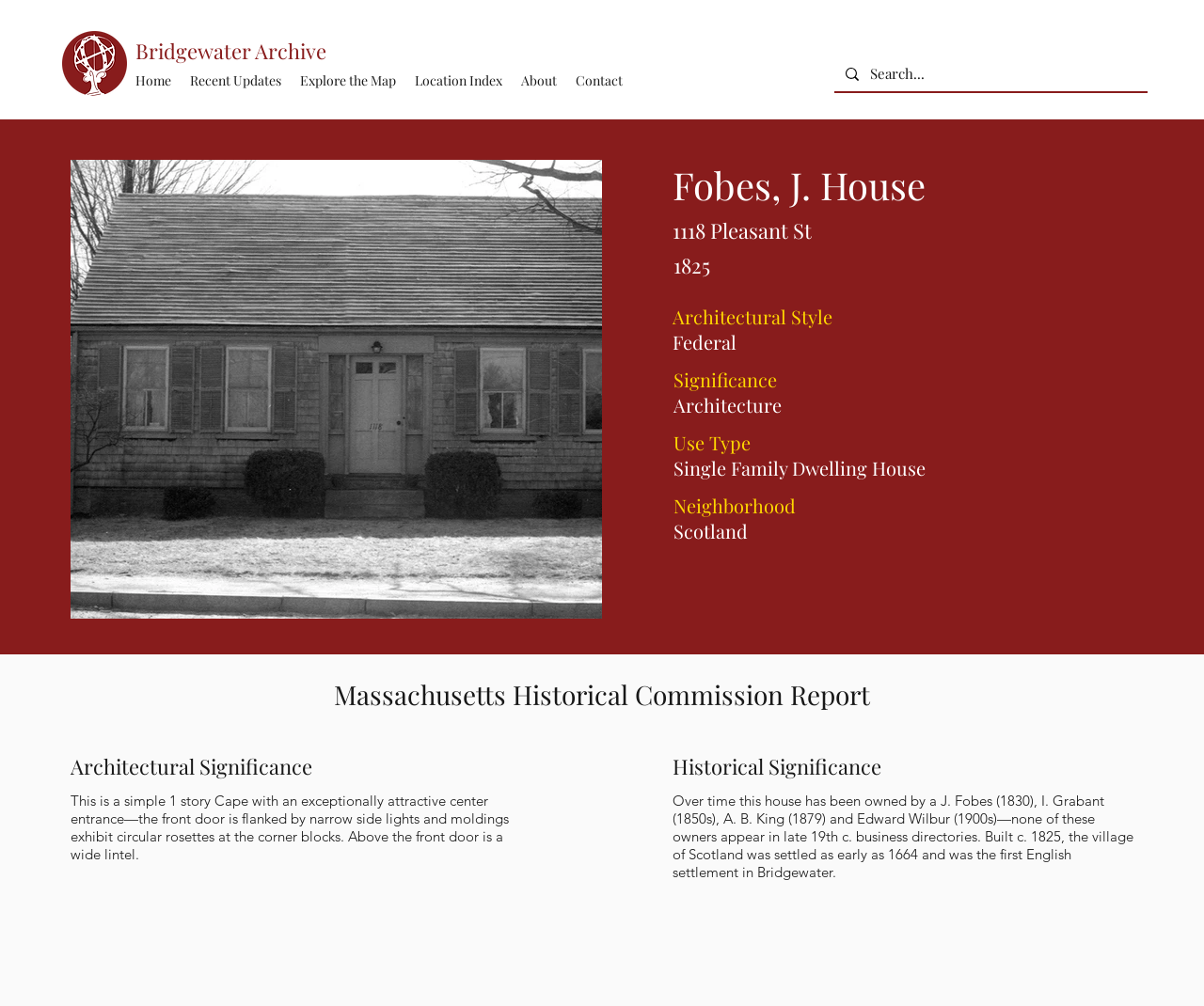Provide an in-depth caption for the elements present on the webpage.

The webpage is about the history of Bridgewater, MA, specifically focusing on the 1825 history of buildings and locations. At the top left corner, there is a Bridgewater seal image and a logo icon. Next to it, there is a link to the Bridgewater Archive. 

Below the logo, there is a navigation menu with links to different sections of the site, including Home, Recent Updates, Explore the Map, Location Index, About, and Contact. 

On the right side of the page, there is a search bar with a magnifying glass icon. 

The main content of the page is about a specific building, the Fobes, J. House, located at 1118 Pleasant St. The page provides detailed information about the building, including its architectural style, significance, use type, and neighborhood. 

There are three headings on the page: Fobes, J. House, 1118 Pleasant St, and 1825. Below these headings, there are several paragraphs of text describing the building's architectural features, historical significance, and past owners. 

Additionally, there is a section about the Massachusetts Historical Commission Report, which includes information about the building's architectural and historical significance.